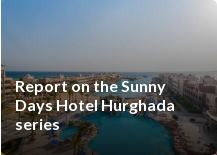What is the purpose of the image?
From the details in the image, answer the question comprehensively.

The purpose of the image can be inferred by analyzing the caption which describes the image as showcasing the picturesque surroundings and inviting pool area of the hotel, indicating that the image is meant to showcase the hotel's appeal as a top destination for travelers.